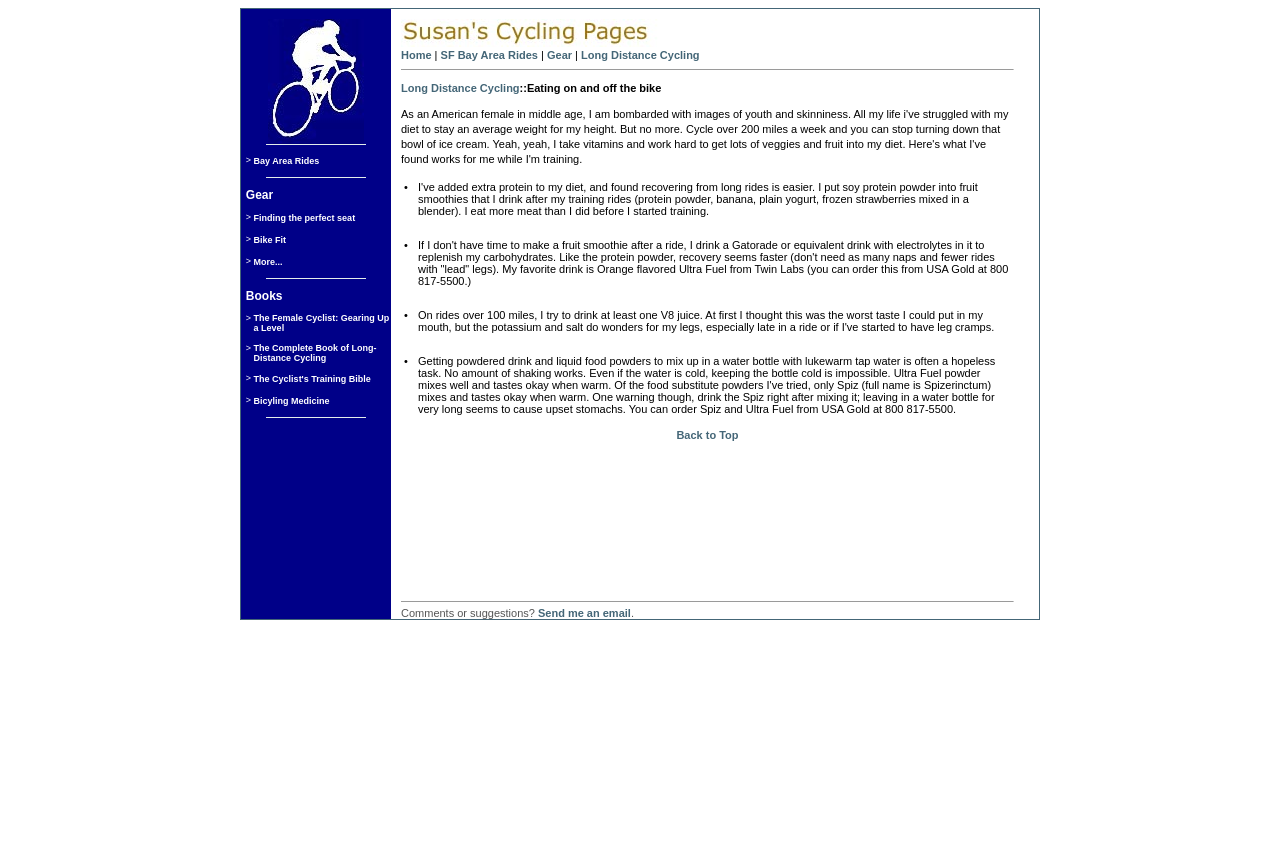Determine the bounding box coordinates of the region to click in order to accomplish the following instruction: "Click on The Female Cyclist: Gearing Up a Level". Provide the coordinates as four float numbers between 0 and 1, specifically [left, top, right, bottom].

[0.198, 0.362, 0.304, 0.385]